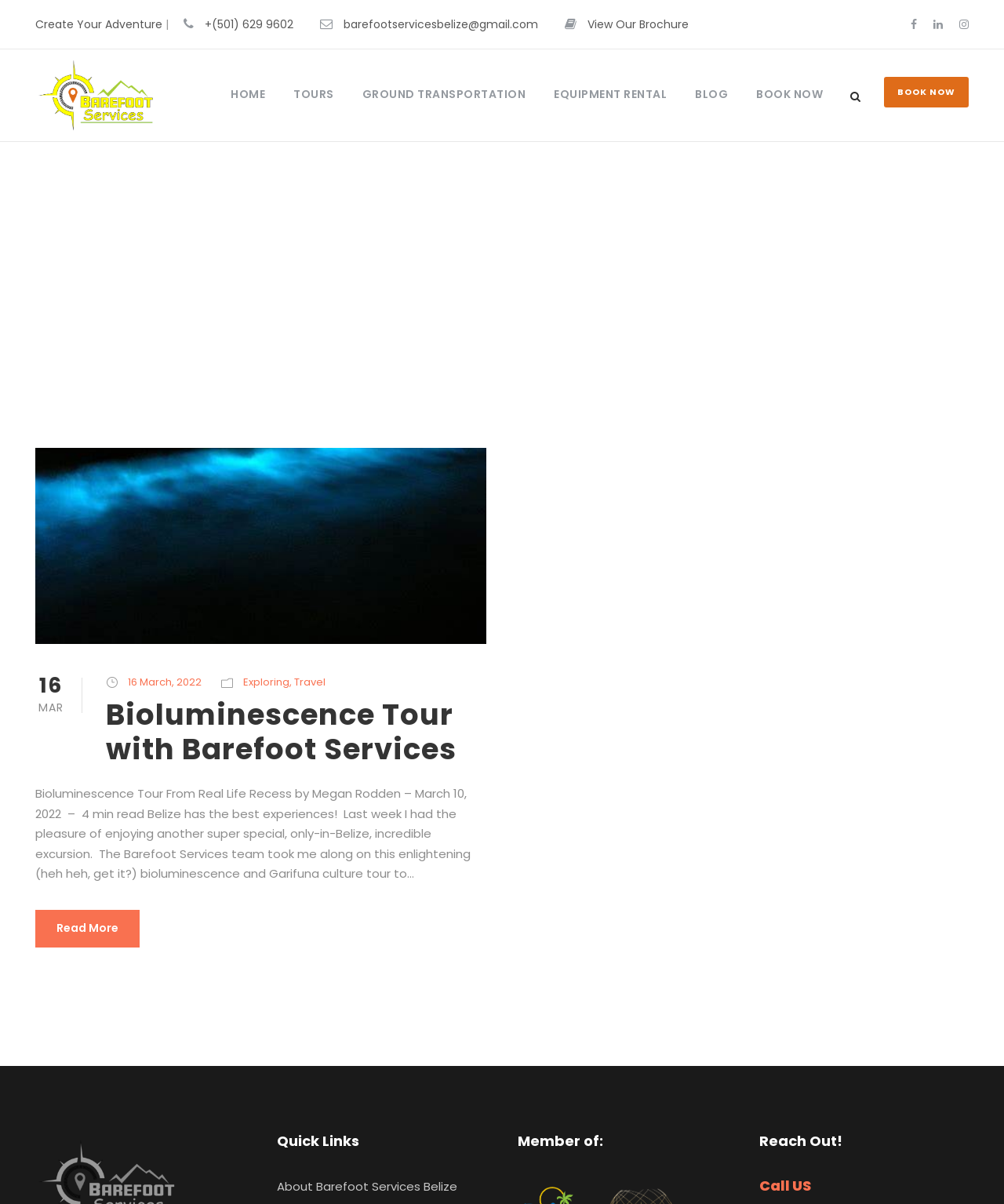Deliver a detailed narrative of the webpage's visual and textual elements.

The webpage appears to be the homepage of Barefoot Services Belize, a tour operator. At the top, there is a navigation menu with links to various pages, including "HOME", "TOURS", "GROUND TRANSPORTATION", "EQUIPMENT RENTAL", "BLOG", and "BOOK NOW". 

Below the navigation menu, there is a section with a heading "Day" and a static text "March 16, 2022". To the right of this section, there is an image. 

Further down, there is a section with a heading "Bioluminescence Tour with Barefoot Services" and a link to the same title. Below this, there is a long paragraph of text describing a bioluminescence tour experience, followed by a "Read More" link.

On the right side of the page, there are several links, including "Create Your Adventure", a phone number, an email address, and "View Our Brochure". There are also three social media icons.

At the bottom of the page, there are three sections: "Quick Links" with a link to "About Barefoot Services Belize", "Member of:" with no specific links, and "Reach Out!" with a heading "Call US" and no specific links. There is also a Facebook icon on the bottom right corner of the page.